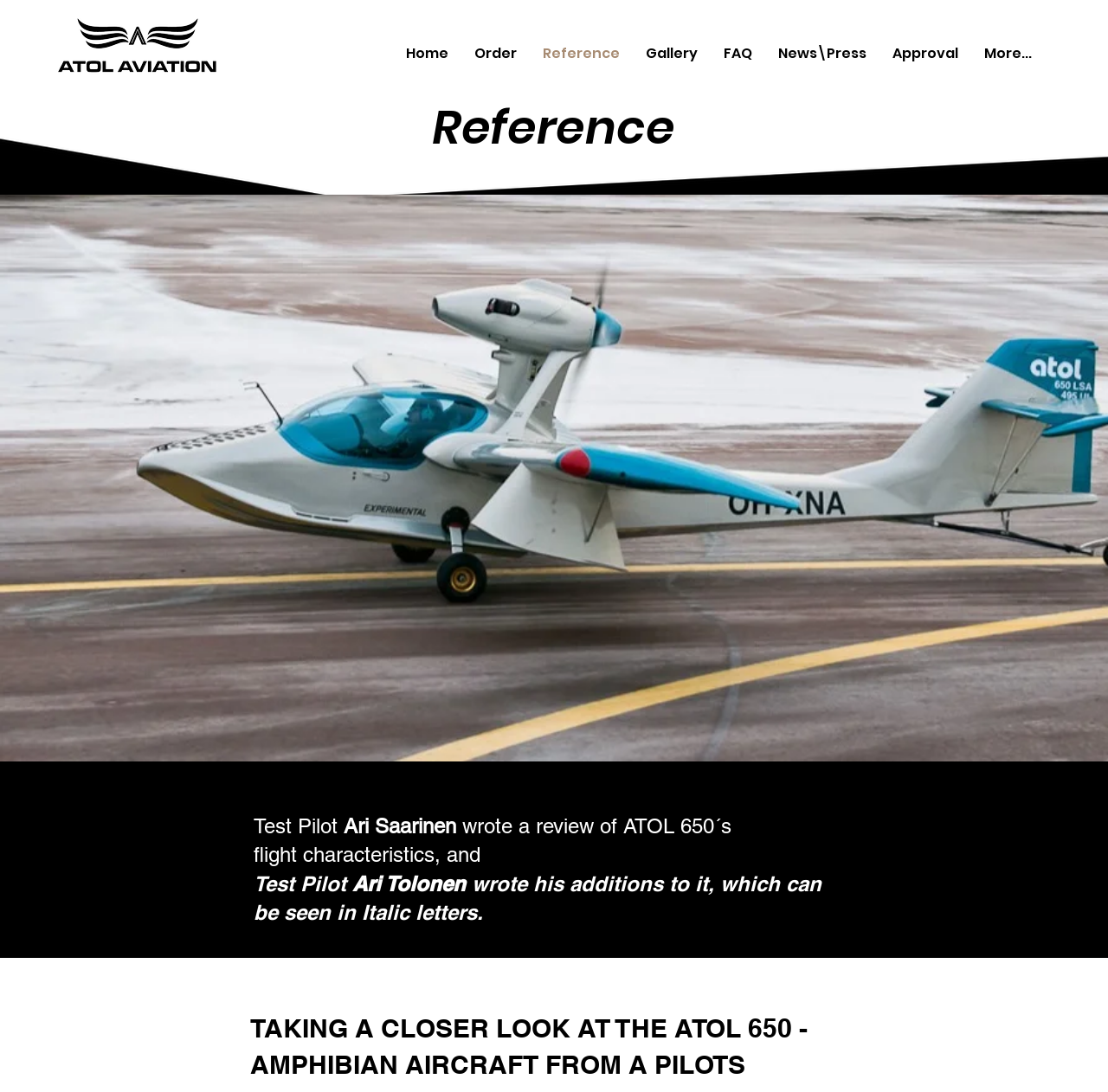Determine the bounding box coordinates of the clickable region to execute the instruction: "Click on More...". The coordinates should be four float numbers between 0 and 1, denoted as [left, top, right, bottom].

[0.877, 0.031, 0.943, 0.067]